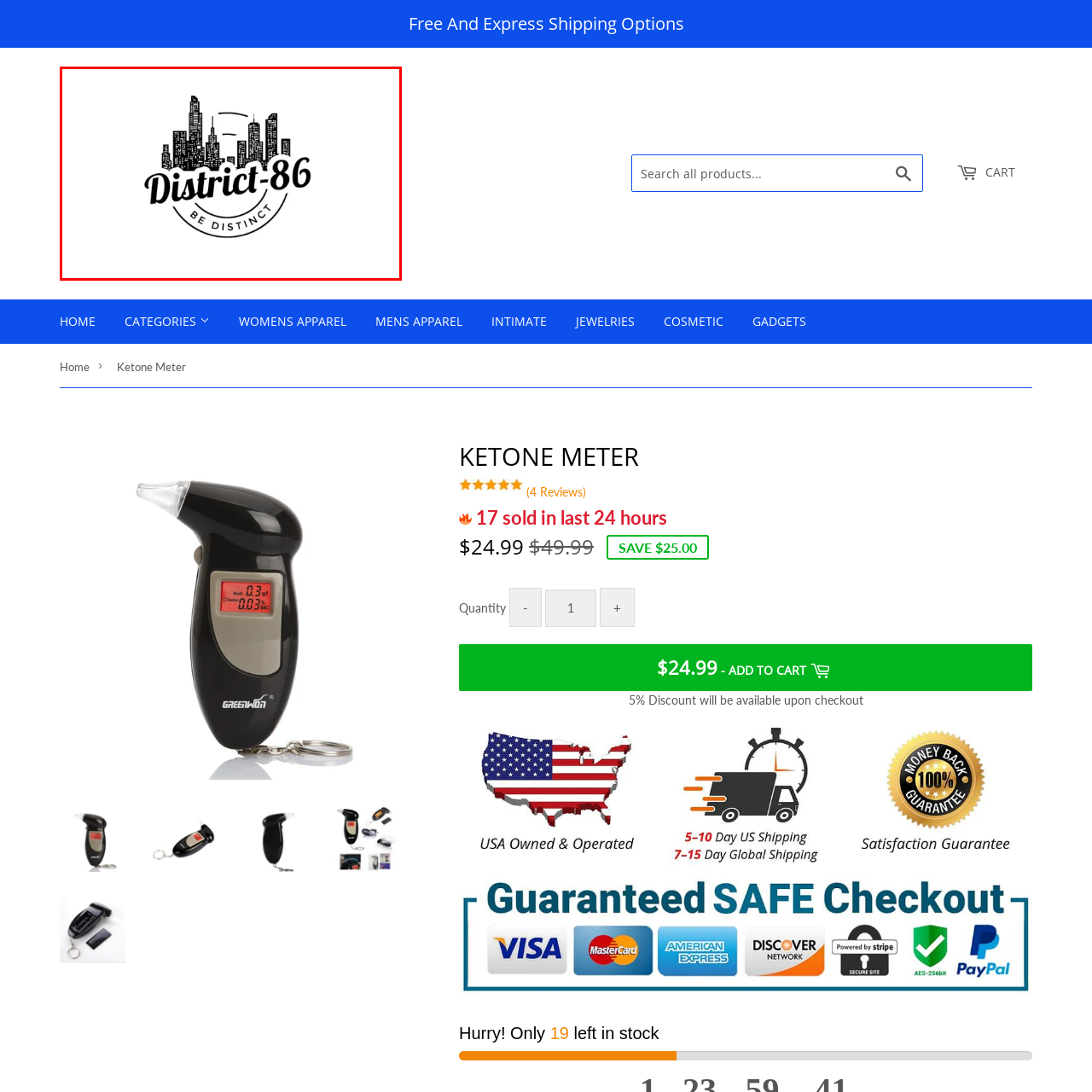Focus on the highlighted area in red, What value does the brand District-86 emphasize? Answer using a single word or phrase.

Uniqueness and individuality